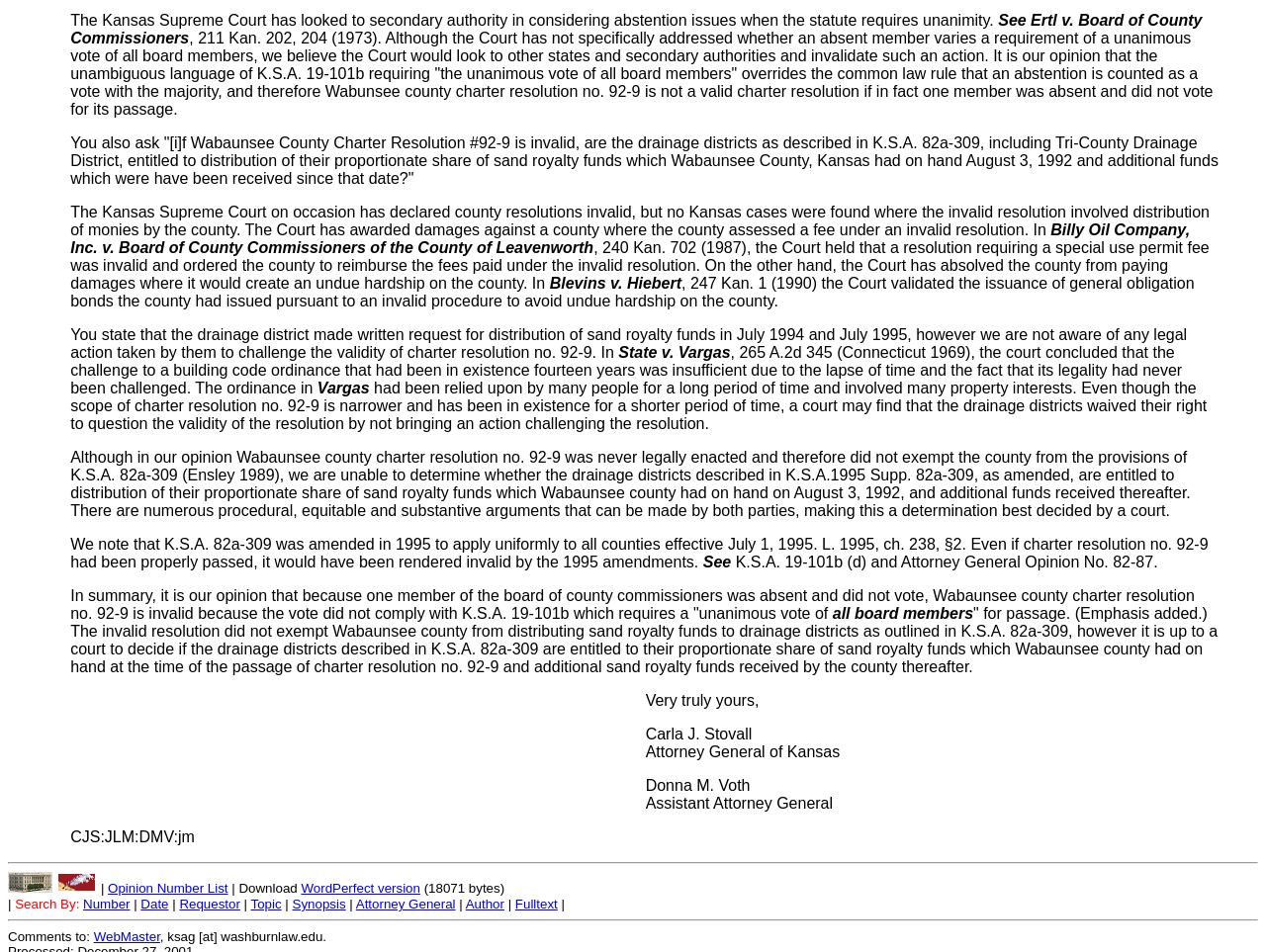Determine the bounding box coordinates of the region I should click to achieve the following instruction: "click the 'WebMaster' link". Ensure the bounding box coordinates are four float numbers between 0 and 1, i.e., [left, top, right, bottom].

[0.074, 0.976, 0.126, 0.992]